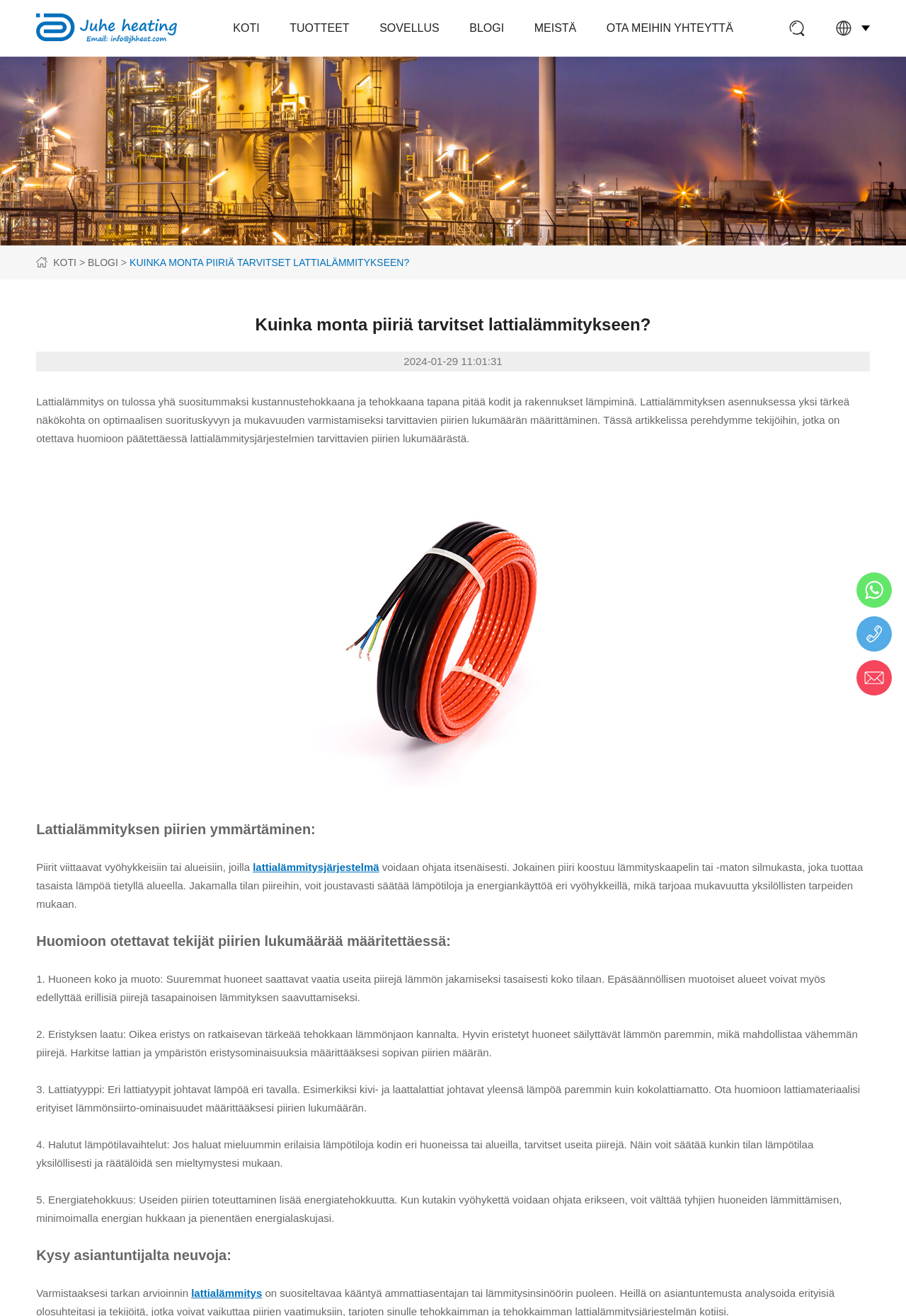Provide the bounding box coordinates of the area you need to click to execute the following instruction: "Learn about JUHE".

[0.04, 0.01, 0.196, 0.033]